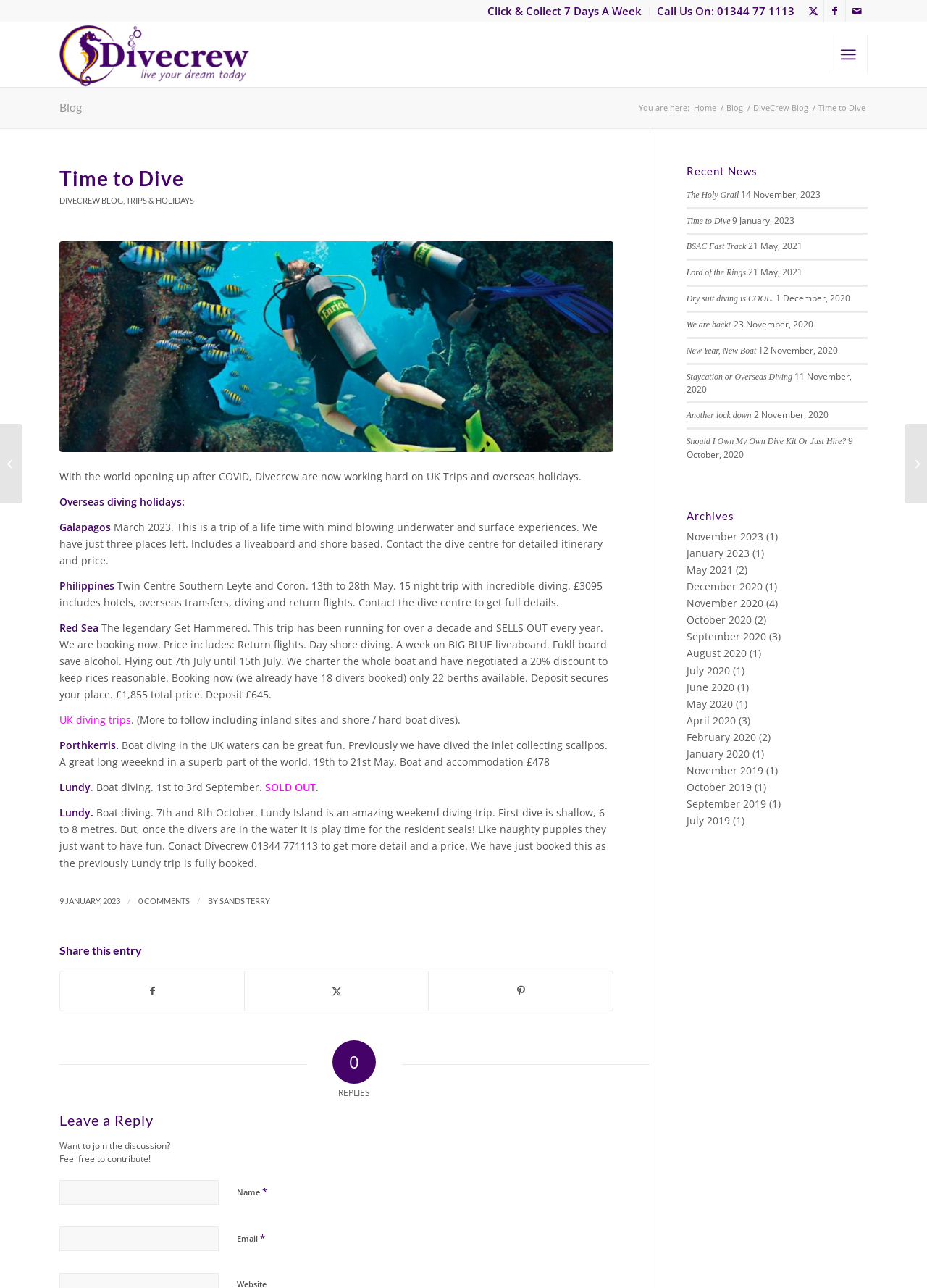Determine the bounding box coordinates of the region that needs to be clicked to achieve the task: "Read the blog post".

[0.064, 0.078, 0.088, 0.088]